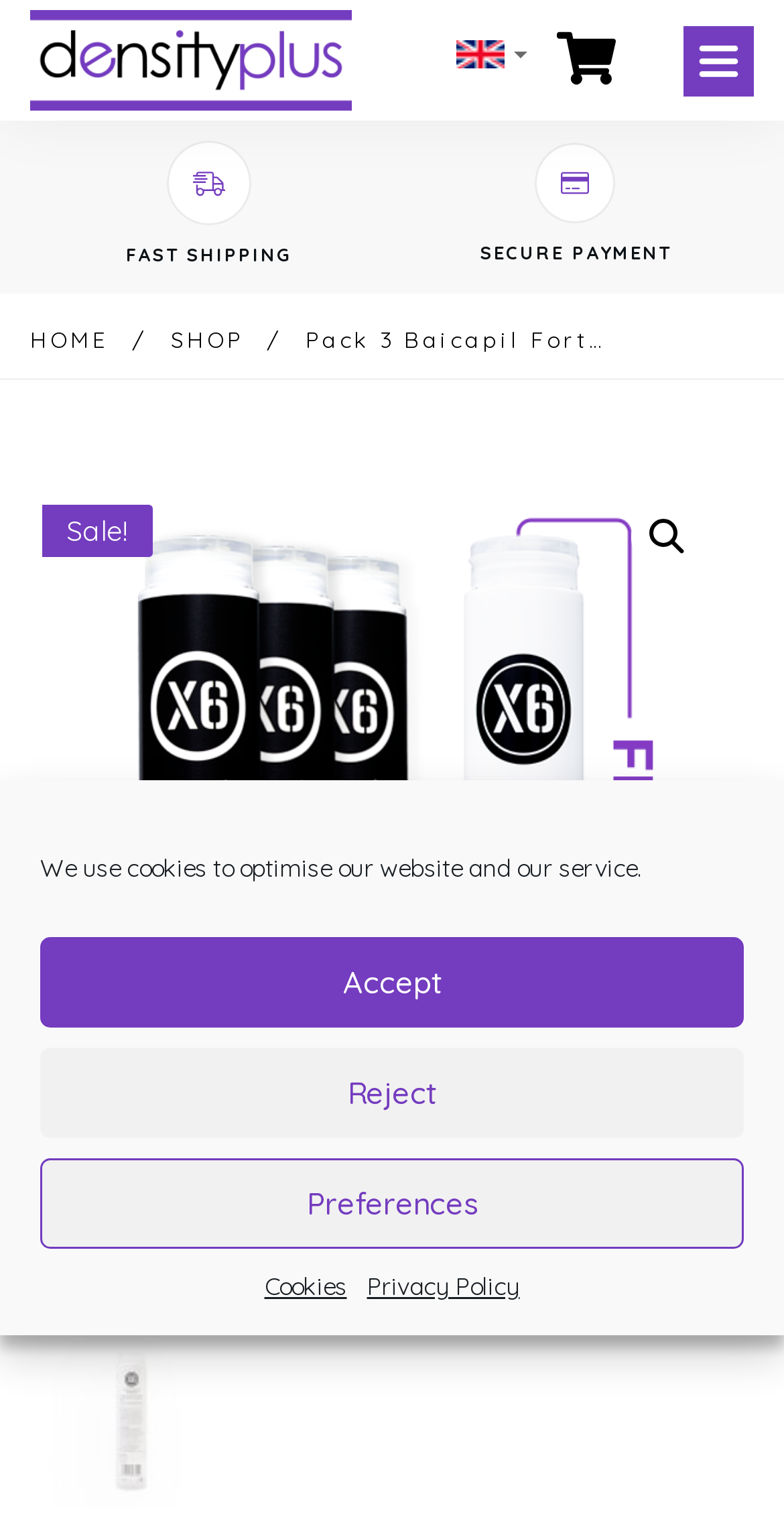Can you extract the headline from the webpage for me?

Pack 3 Baicapil Fortifying Shampoo X6 + 1 Free Nourishing Conditioner X6